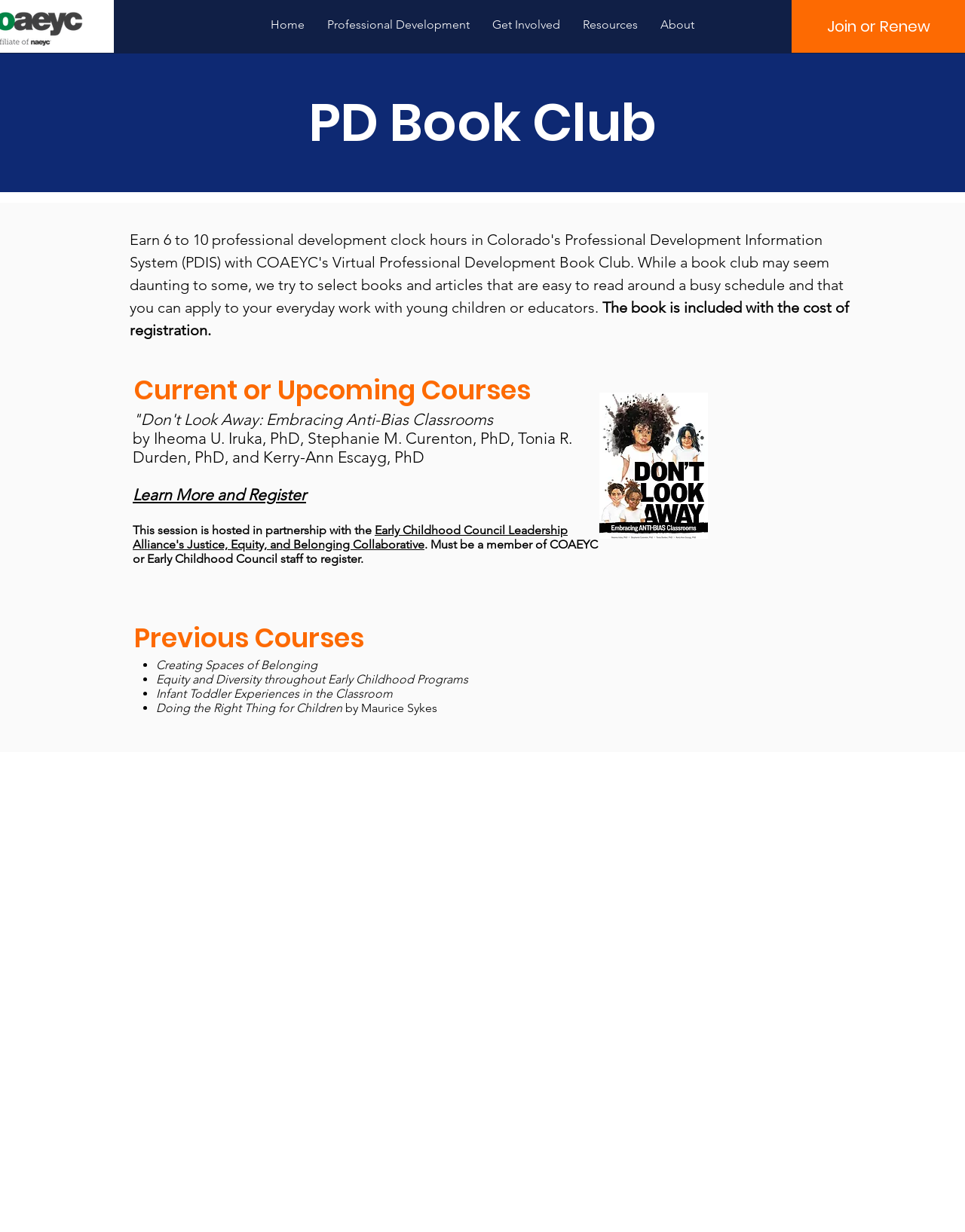Construct a comprehensive caption that outlines the webpage's structure and content.

The webpage is about the Professional Development Book Club offered by COAEYC. At the top, there is a navigation menu with links to "Home", "Professional Development", "Get Involved", "Resources", and "About". Below the navigation menu, there is a main section with a heading "PD Book Club" and a subheading that explains the book club's purpose and benefits.

The main section is divided into two parts: "Current or Upcoming Courses" and "Previous Courses". The "Current or Upcoming Courses" section features a book titled "Don't Look Away: Embracing Anti-Bias Classrooms" with its authors listed below. There is a "Learn More and Register" link and a note that the session is hosted in partnership with the Early Childhood Council Leadership Alliance's Justice, Equity, and Belonging Collaborative. An image related to the book is displayed to the right of the text.

The "Previous Courses" section lists four courses with bullet points, including "Creating Spaces of Belonging", "Equity and Diversity throughout Early Childhood Programs", "Infant Toddler Experiences in the Classroom", and "Doing the Right Thing for Children". Each course title is accompanied by its author's name, if applicable.

At the very top of the page, there is a link to "Join or Renew" membership.